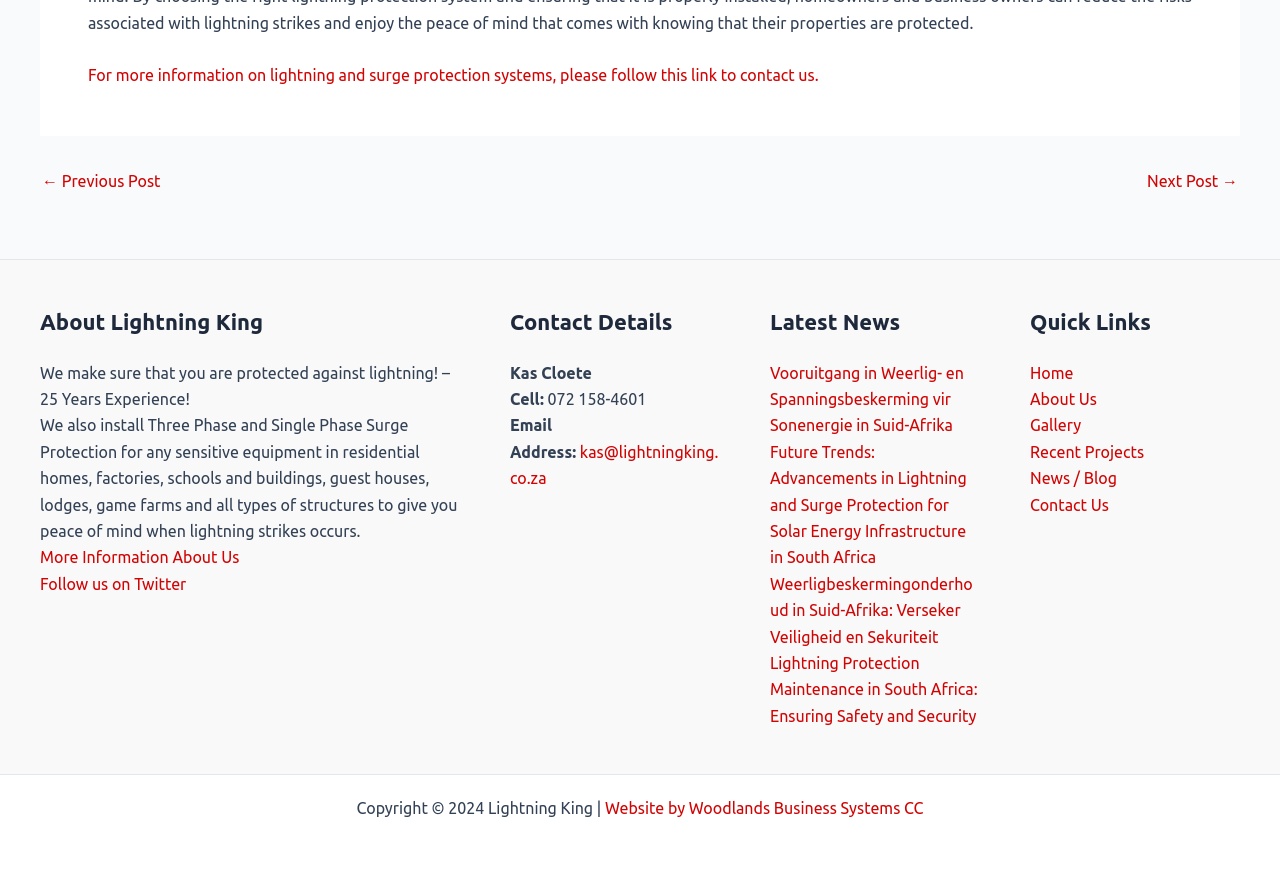Please identify the bounding box coordinates of the element's region that needs to be clicked to fulfill the following instruction: "Learn more about the company". The bounding box coordinates should consist of four float numbers between 0 and 1, i.e., [left, top, right, bottom].

[0.031, 0.613, 0.187, 0.633]